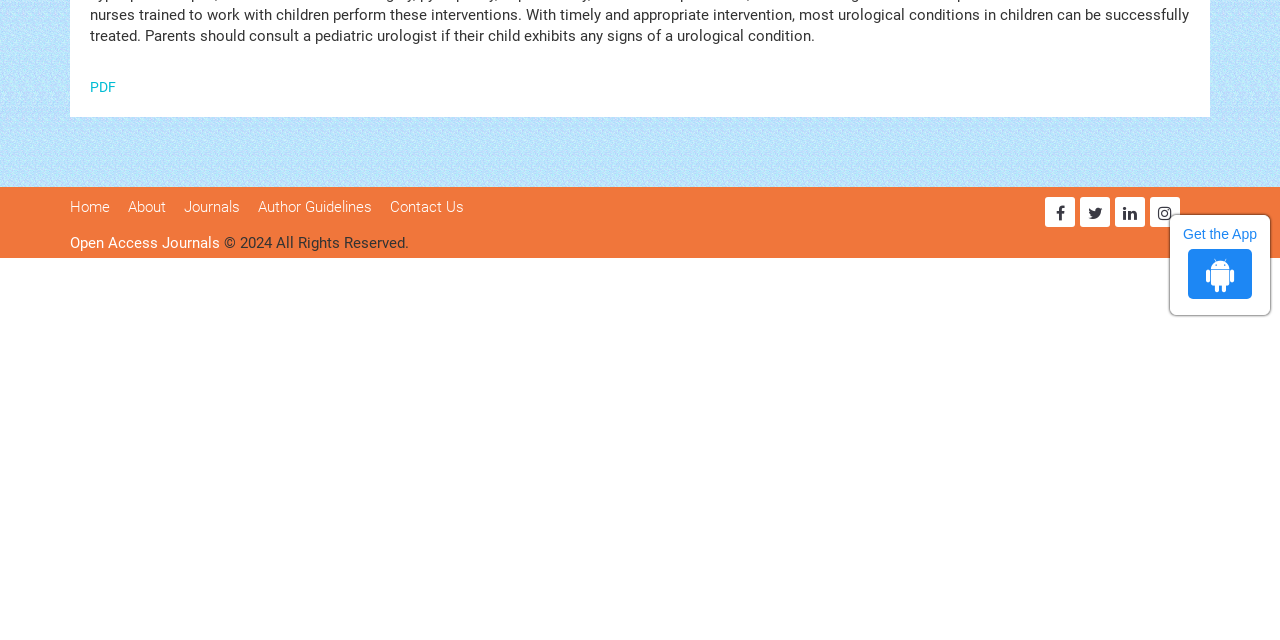Using the element description: "input value="Email *" aria-describedby="email-notes" name="email"", determine the bounding box coordinates. The coordinates should be in the format [left, top, right, bottom], with values between 0 and 1.

None